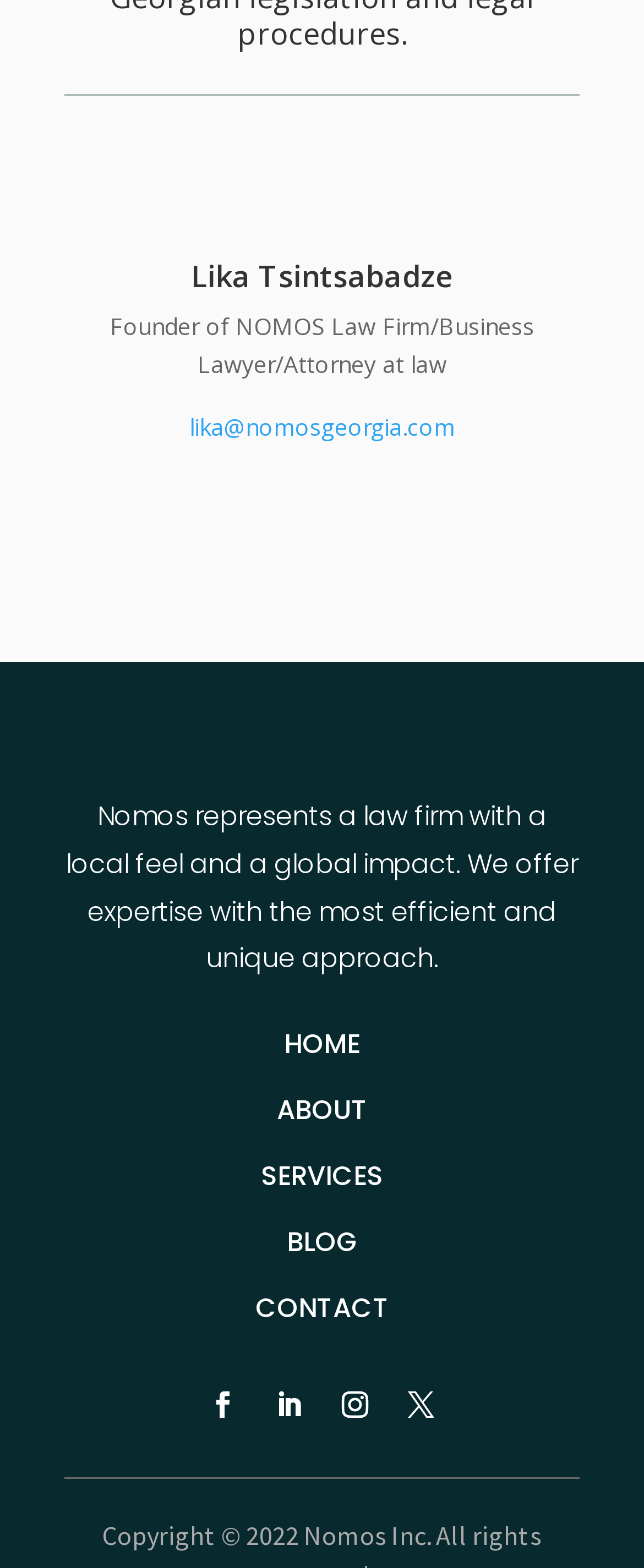What is the main focus of NOMOS Law Firm?
Using the image, answer in one word or phrase.

Local feel and global impact